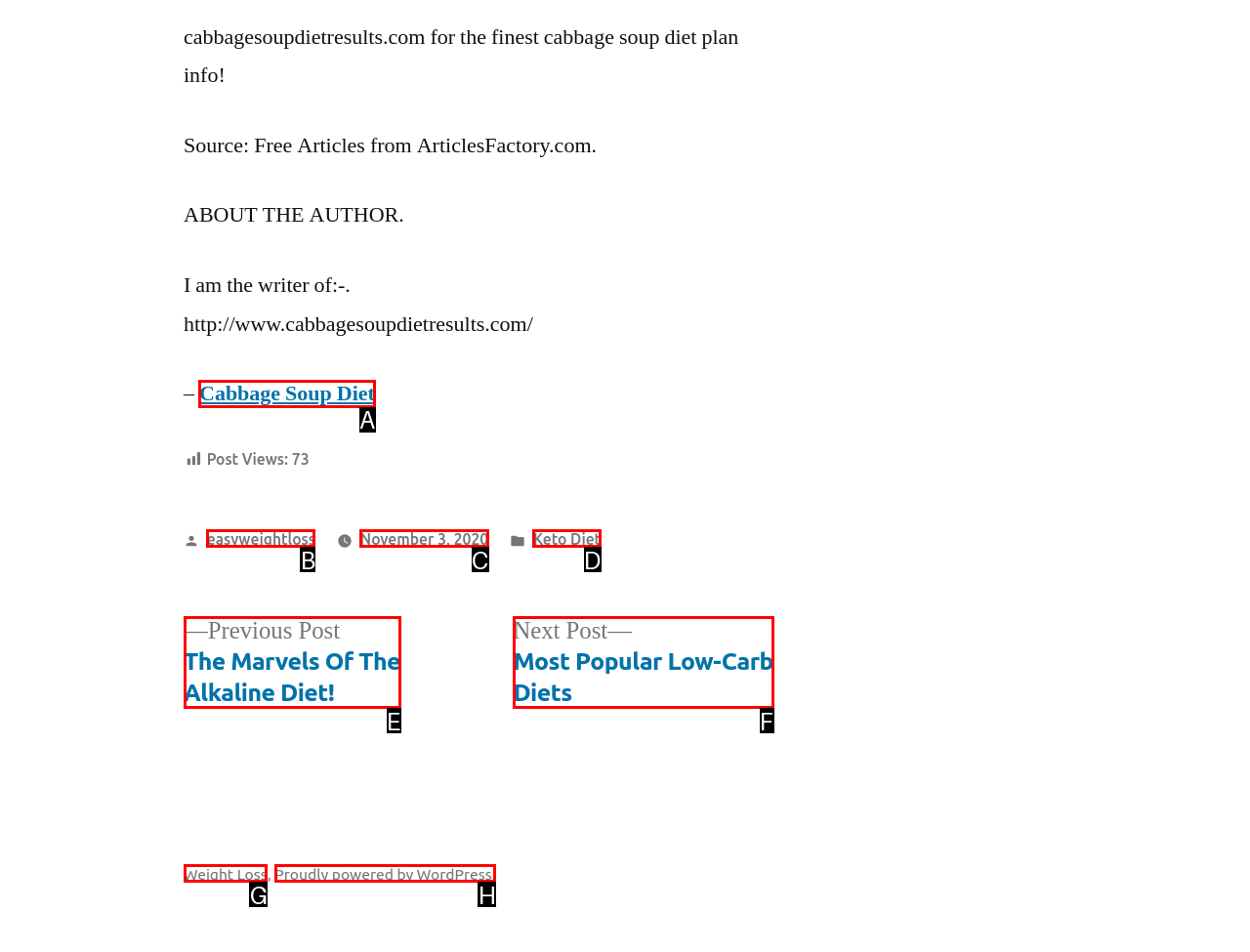Point out the letter of the HTML element you should click on to execute the task: Click on the Cabbage Soup Diet link
Reply with the letter from the given options.

A